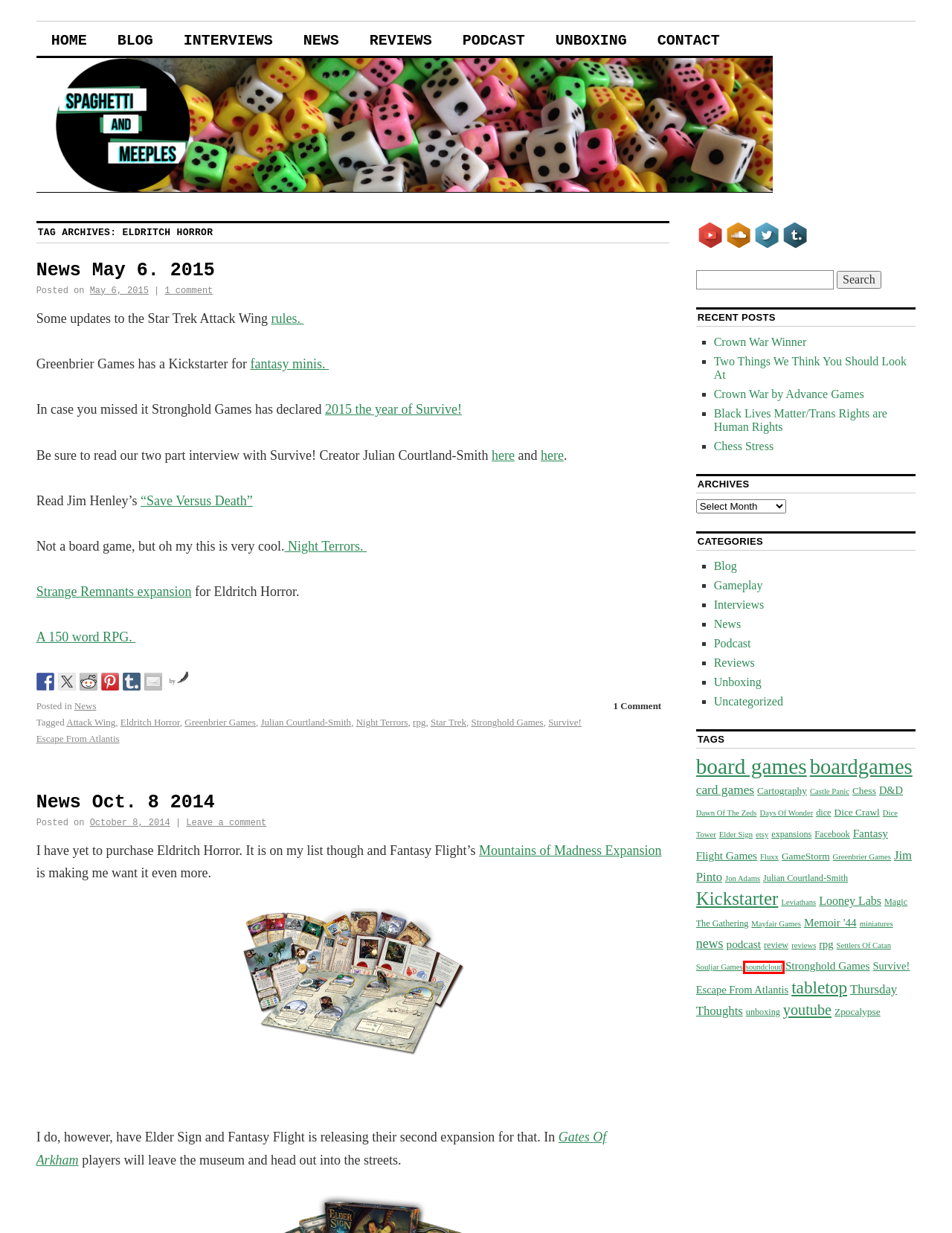Analyze the given webpage screenshot and identify the UI element within the red bounding box. Select the webpage description that best matches what you expect the new webpage to look like after clicking the element. Here are the candidates:
A. D&D Archives - Spaghetti & Meeples
B. Unboxing Archives - Spaghetti & Meeples
C. Dice Tower Archives - Spaghetti & Meeples
D. soundcloud Archives - Spaghetti & Meeples
E. Interview With Julian Courtland-Smith Part 2 - Spaghetti & Meeples
F. Souljar Games Archives - Spaghetti & Meeples
G. youtube Archives - Spaghetti & Meeples
H. Blog Archives - Spaghetti & Meeples

D